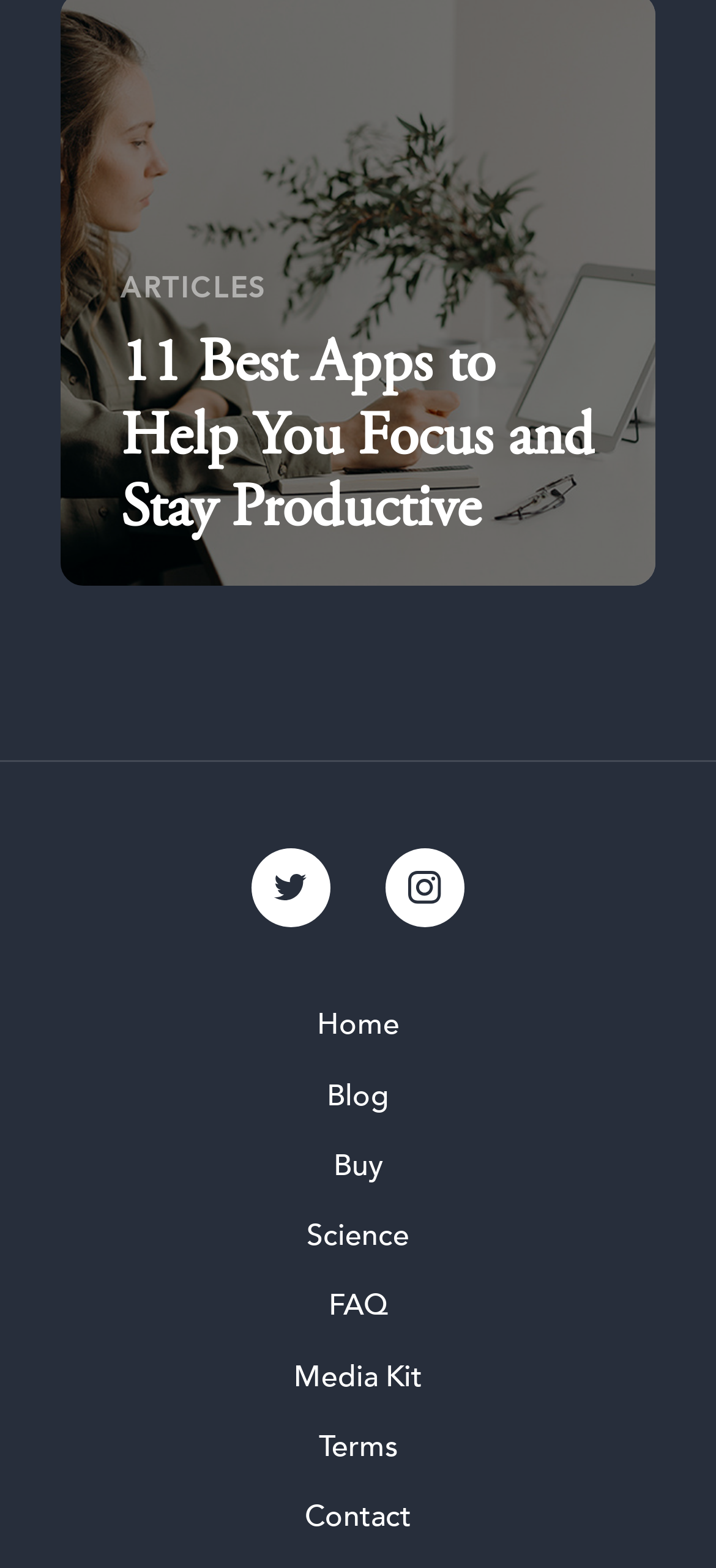Please locate the clickable area by providing the bounding box coordinates to follow this instruction: "Go to the home page".

[0.013, 0.633, 0.987, 0.677]